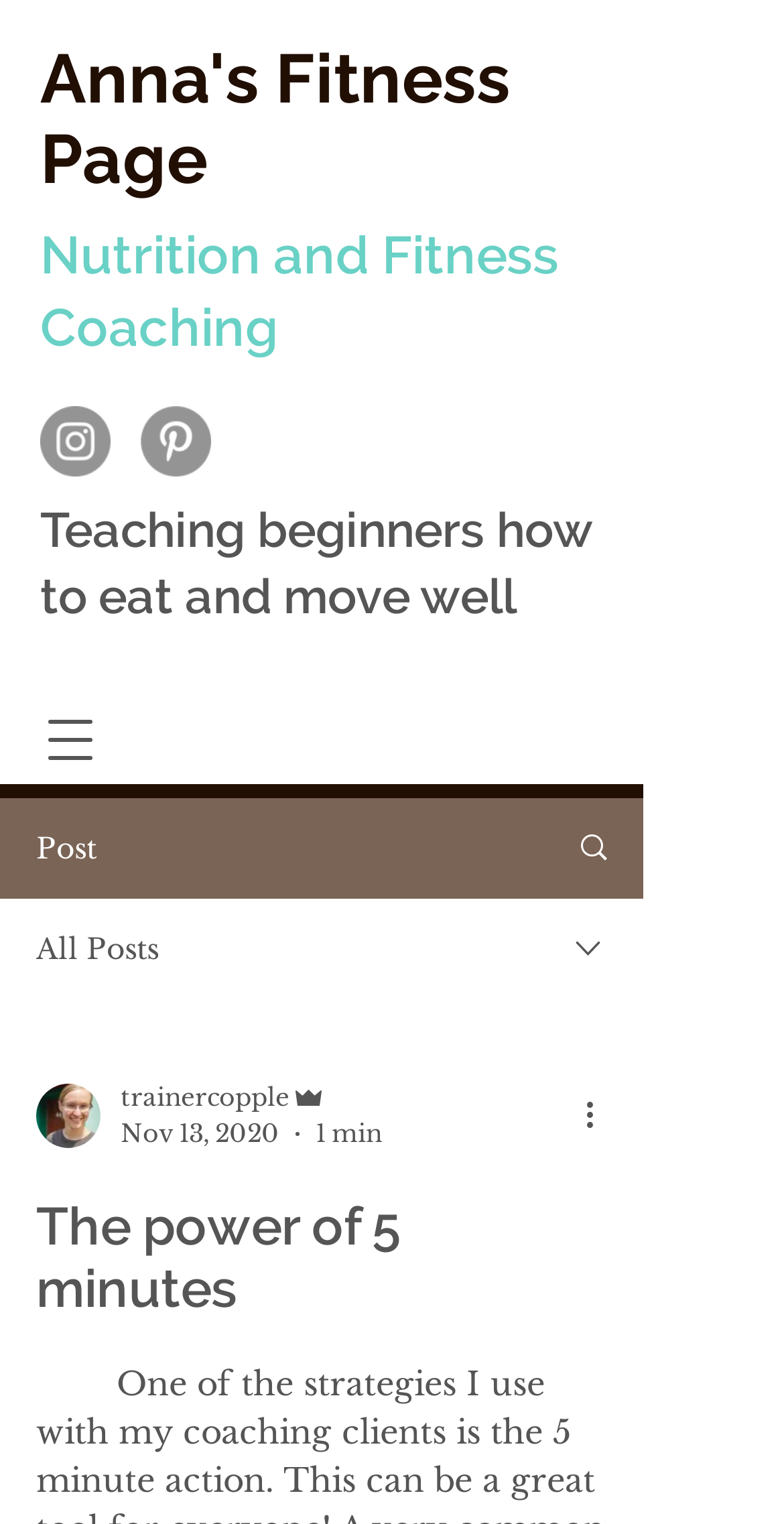Locate the bounding box coordinates of the item that should be clicked to fulfill the instruction: "View all posts".

[0.046, 0.611, 0.203, 0.635]